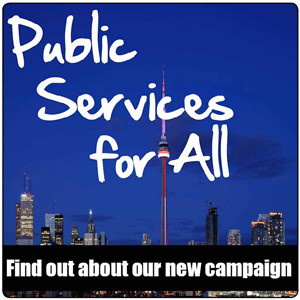What is the purpose of the campaign's call to action?
Answer the question with just one word or phrase using the image.

To inspire community involvement